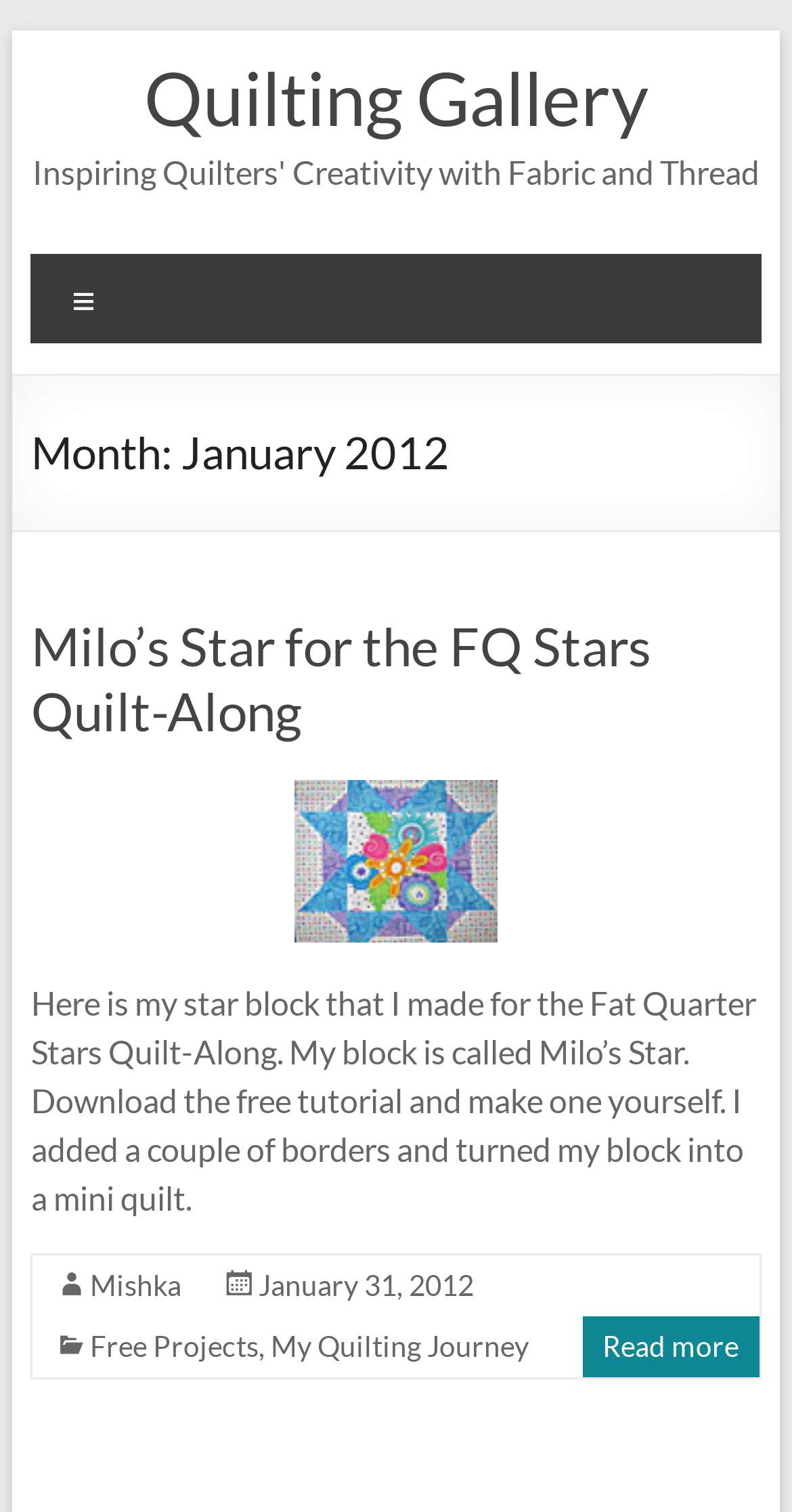Extract the text of the main heading from the webpage.

Month: January 2012